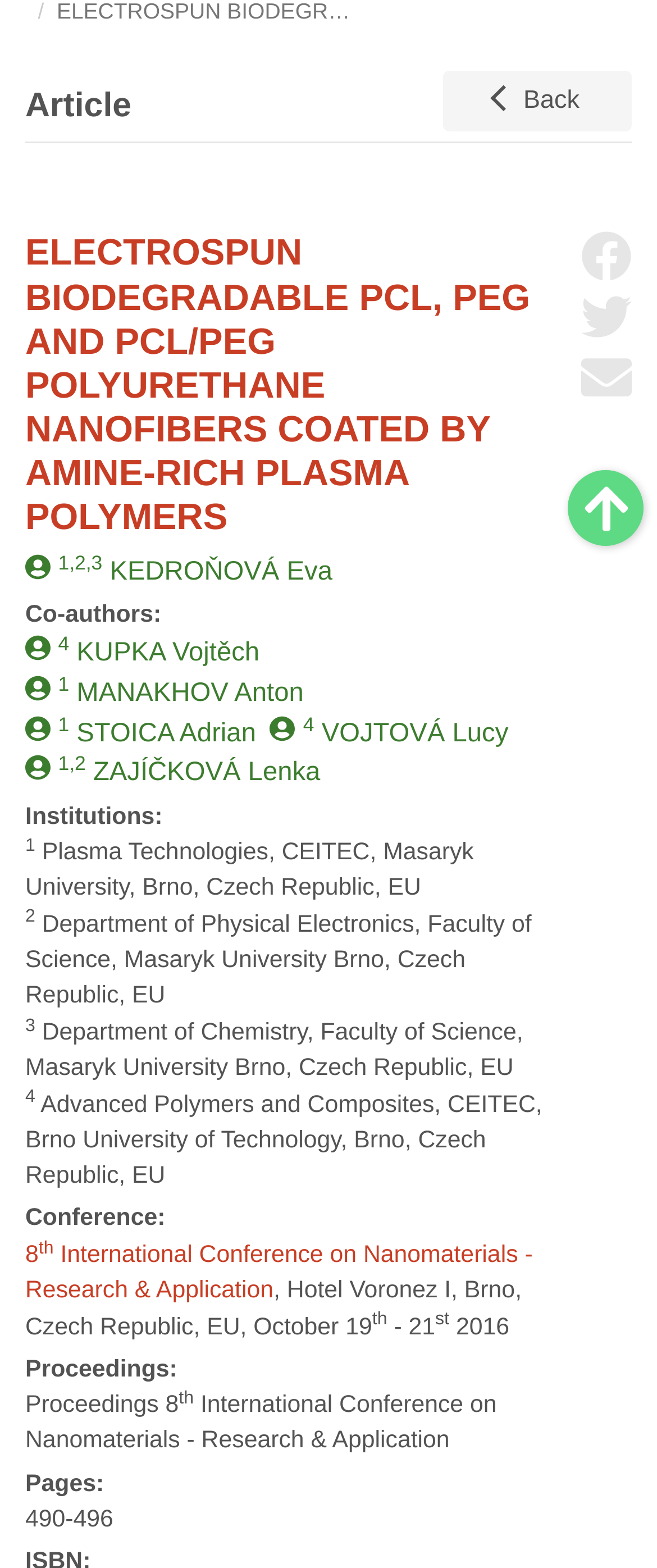From the webpage screenshot, predict the bounding box coordinates (top-left x, top-left y, bottom-right x, bottom-right y) for the UI element described here: Send by email

[0.885, 0.224, 0.962, 0.256]